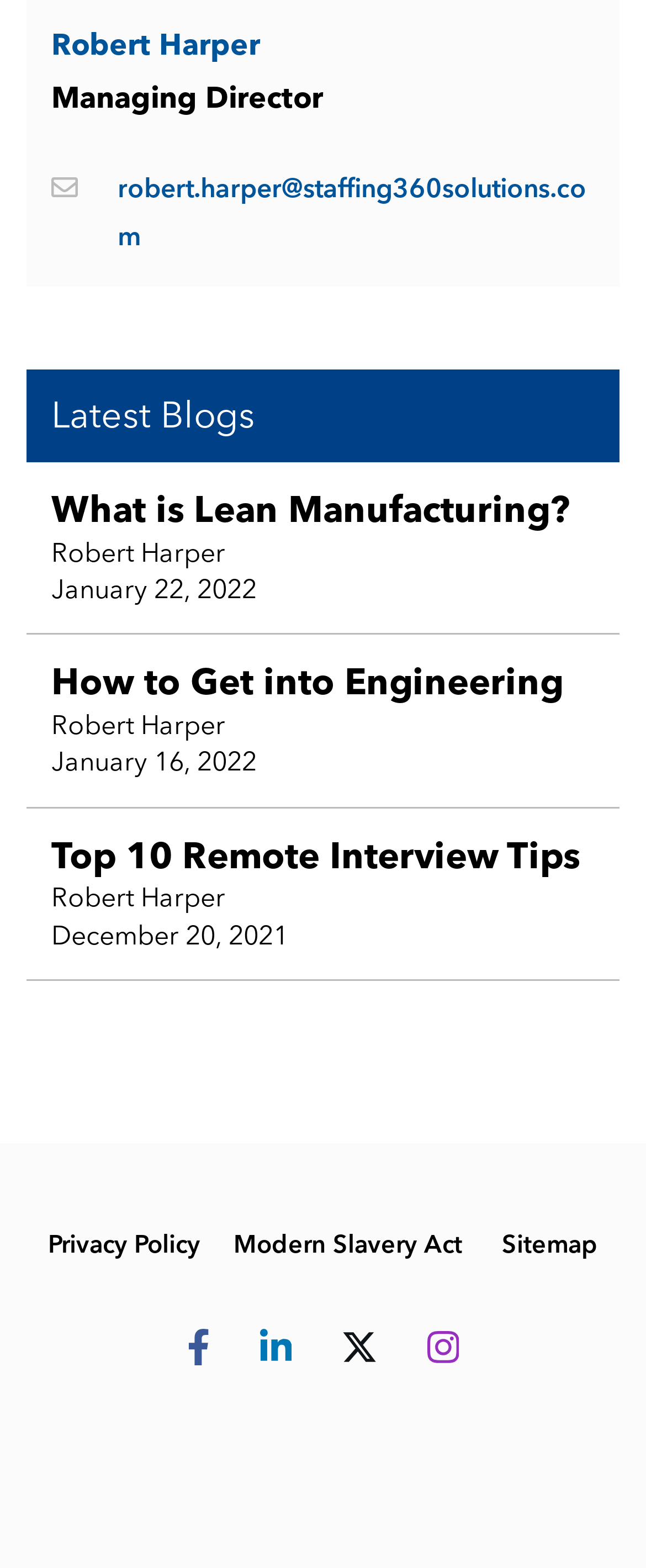What is the latest blog post about?
Give a one-word or short phrase answer based on the image.

Lean Manufacturing